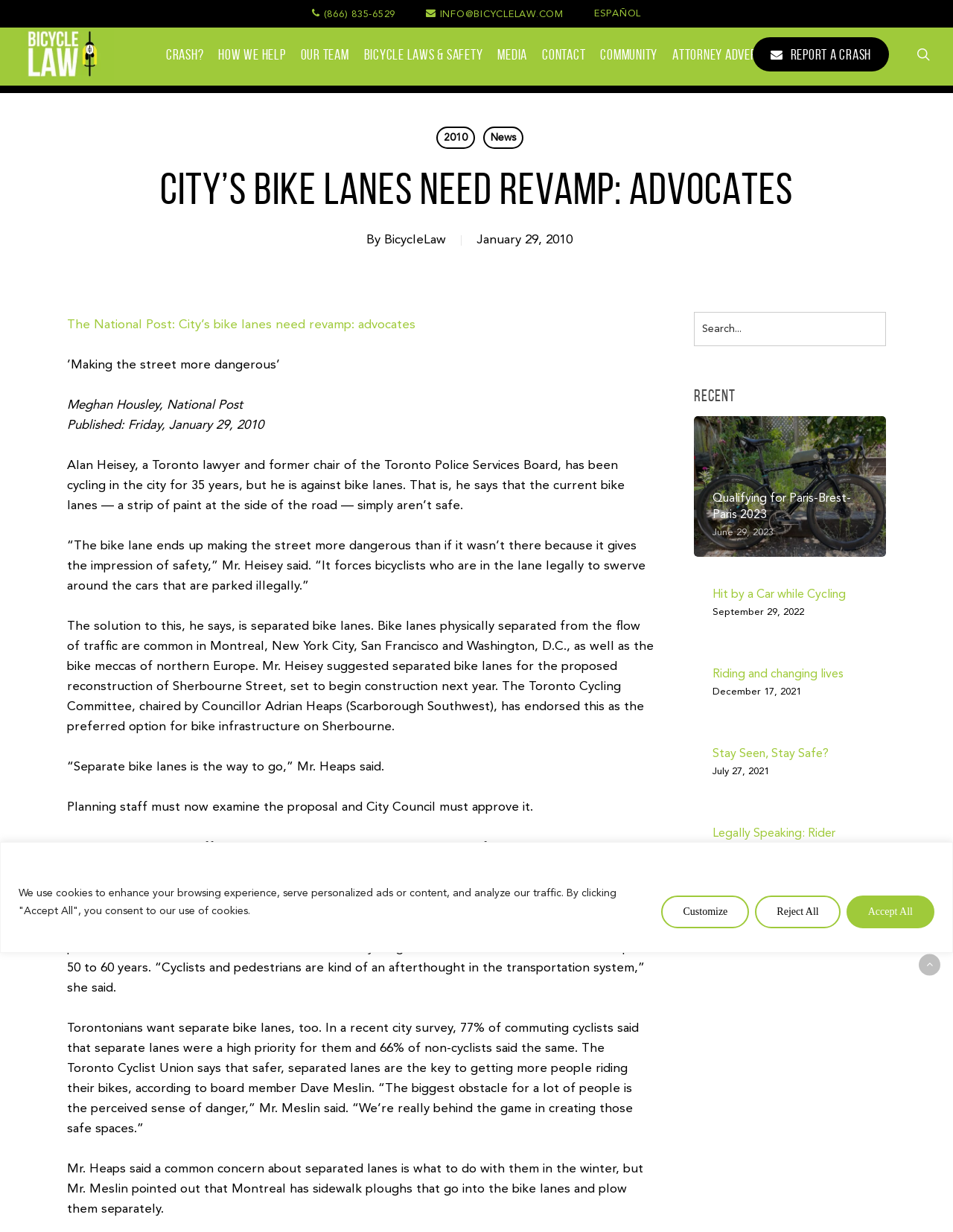What is the name of the law firm?
Refer to the image and provide a thorough answer to the question.

The name of the law firm can be found in the top-left corner of the webpage, where it says 'Bicycle Law' in a logo format.